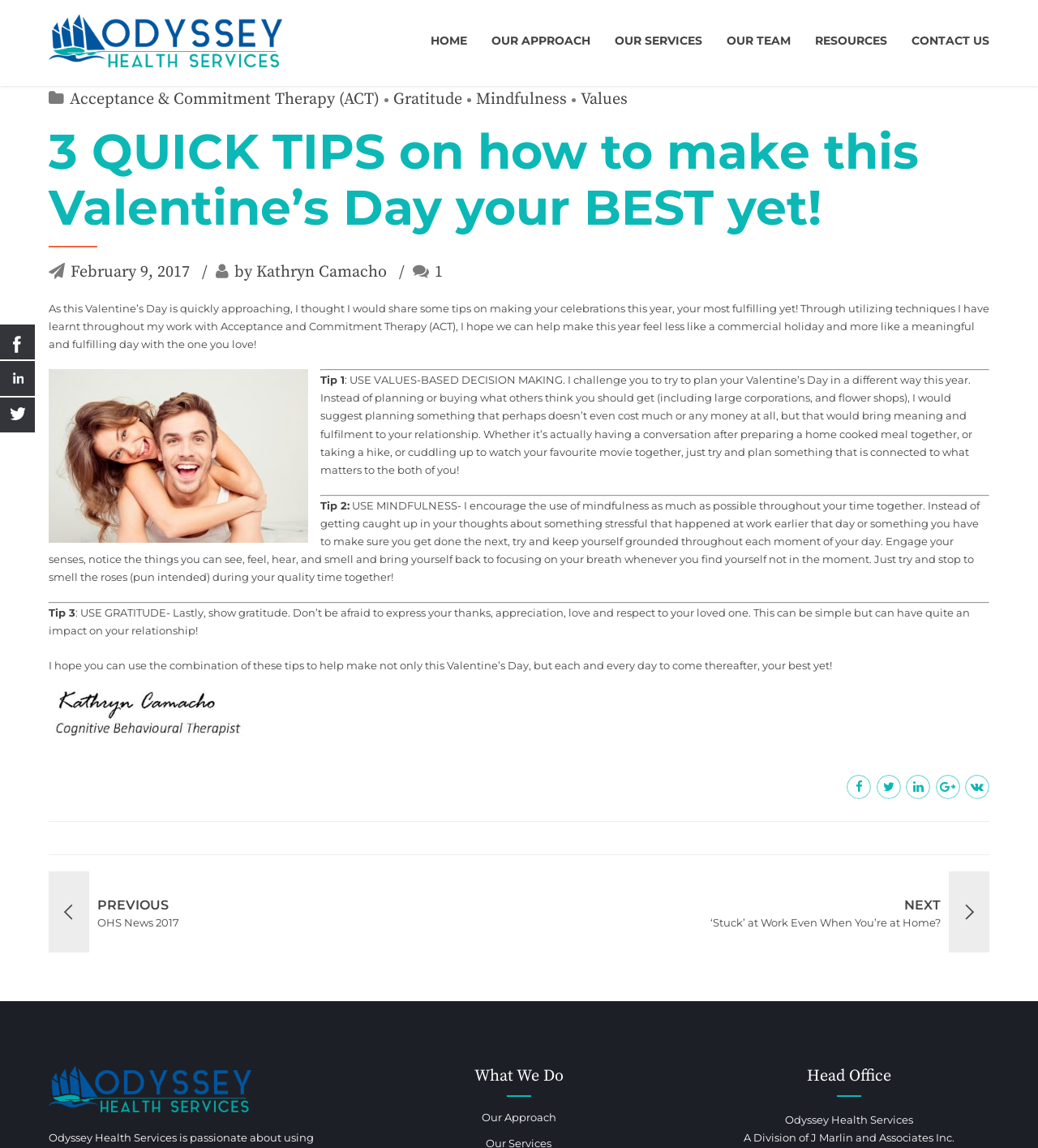Using the description: "Contact us", determine the UI element's bounding box coordinates. Ensure the coordinates are in the format of four float numbers between 0 and 1, i.e., [left, top, right, bottom].

[0.878, 0.016, 0.953, 0.055]